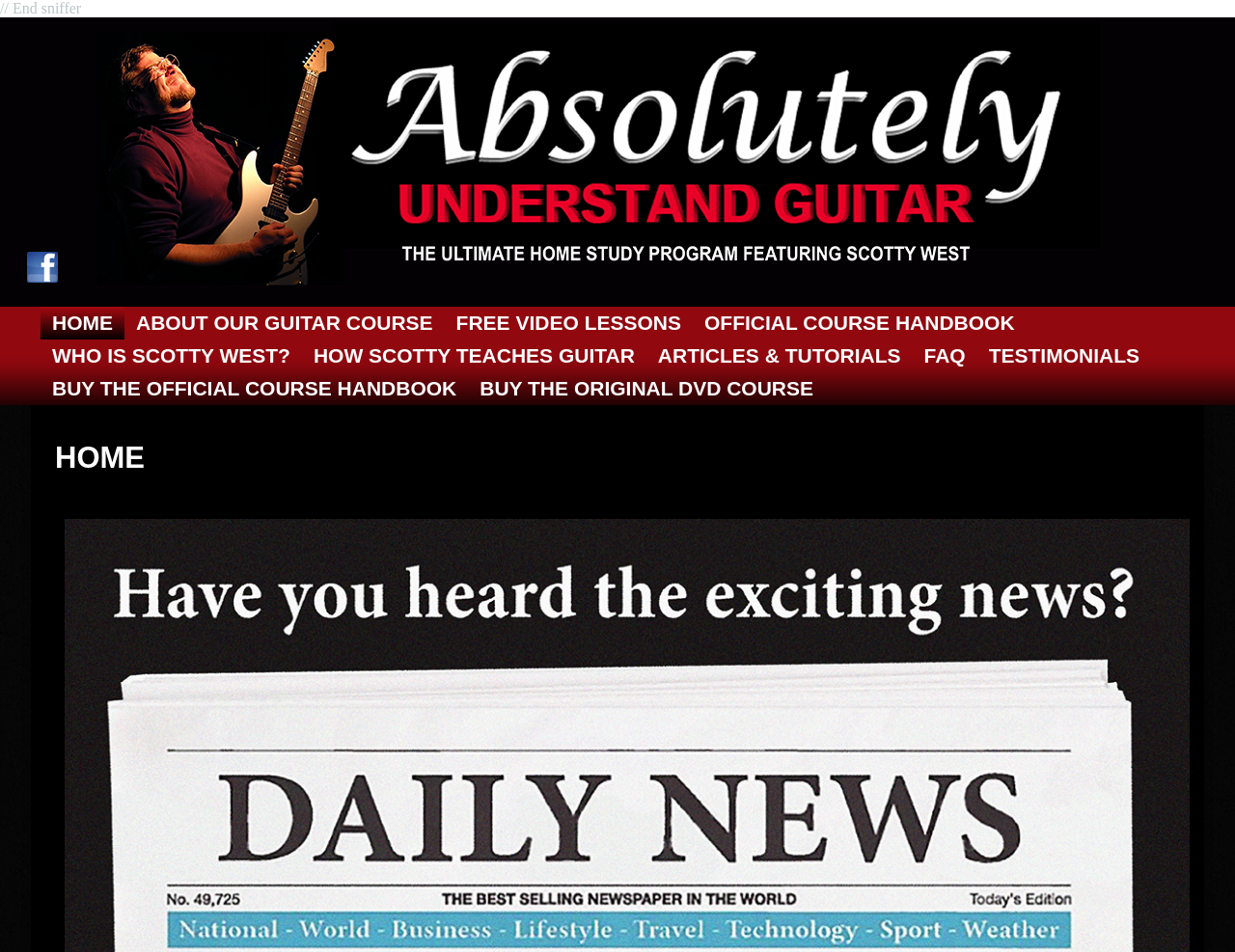Find the bounding box coordinates for the area you need to click to carry out the instruction: "Book now". The coordinates should be four float numbers between 0 and 1, indicated as [left, top, right, bottom].

None